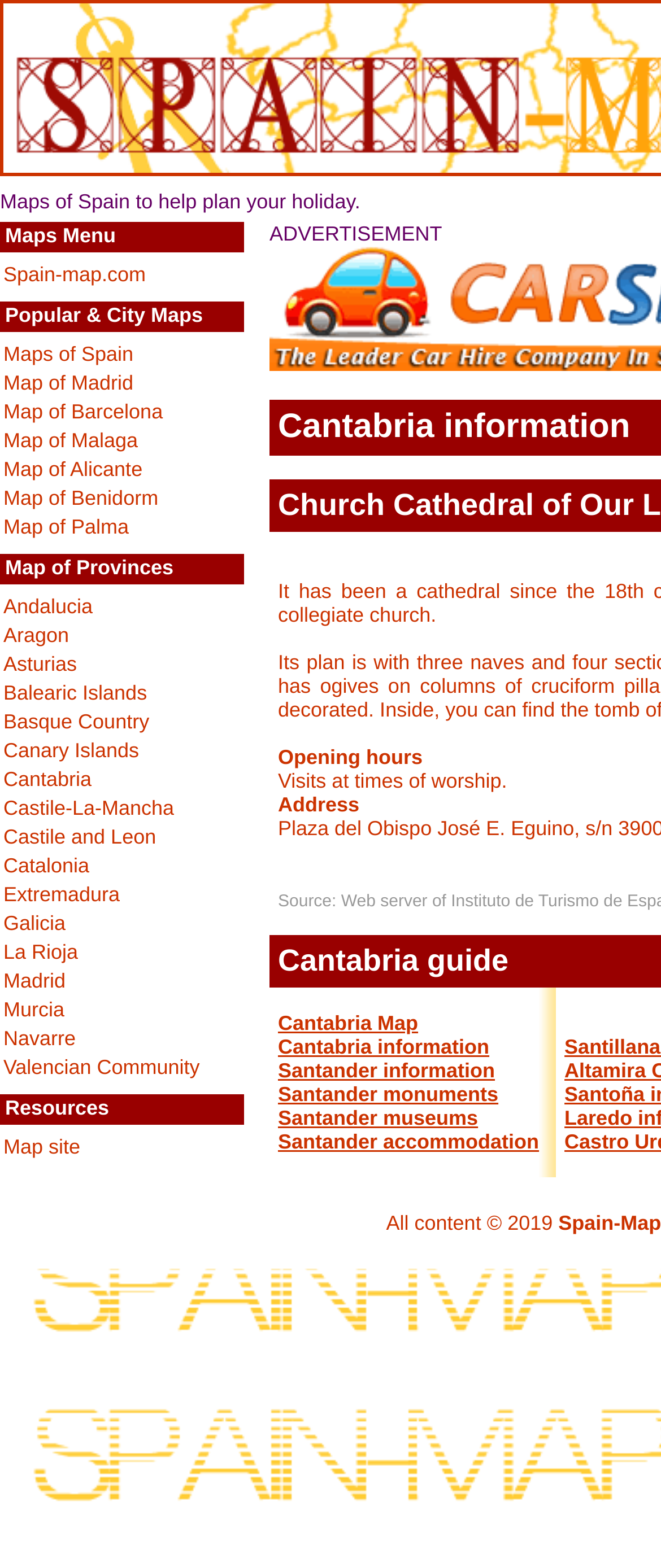Extract the bounding box coordinates of the UI element described by: "Balearic Islands". The coordinates should include four float numbers ranging from 0 to 1, e.g., [left, top, right, bottom].

[0.005, 0.434, 0.222, 0.449]